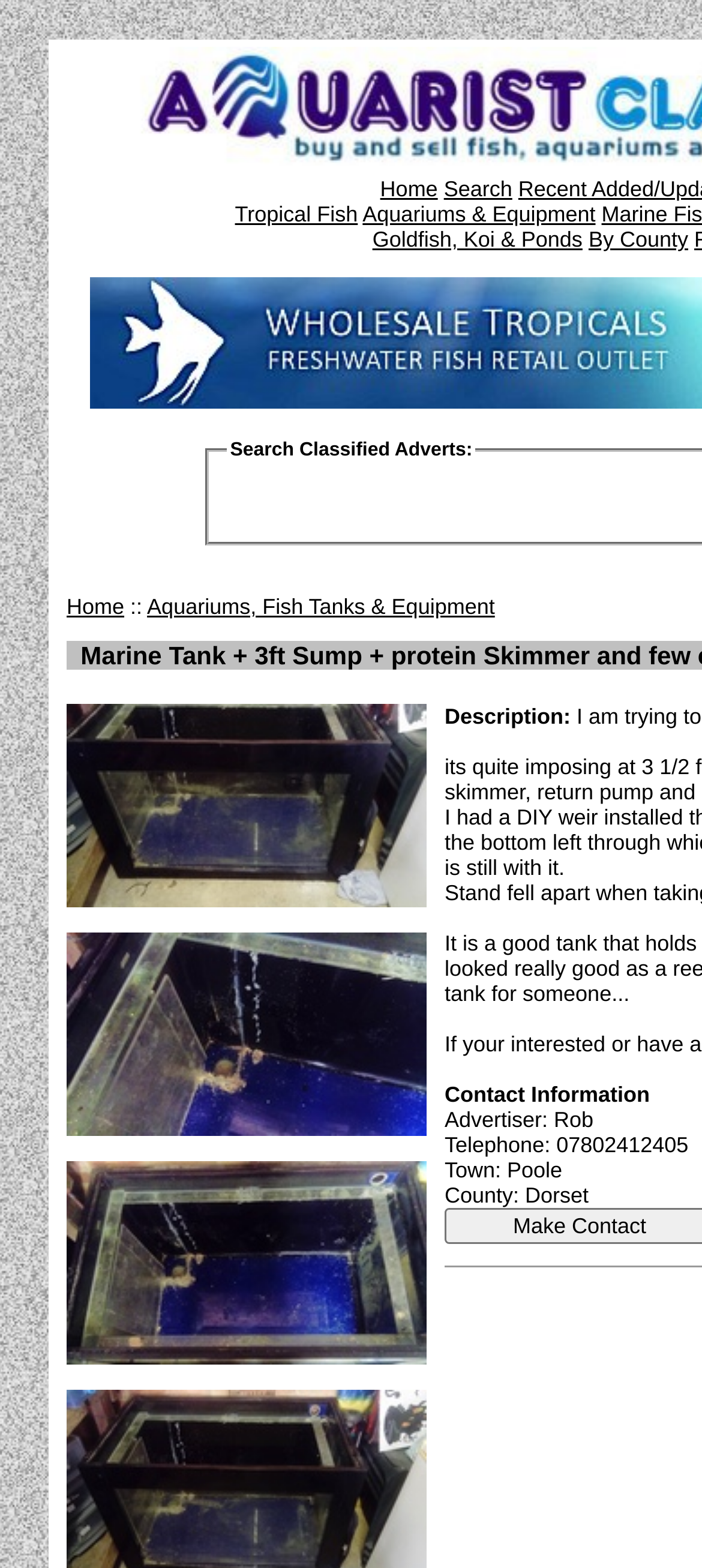Please determine the bounding box coordinates of the element to click in order to execute the following instruction: "Go to advanced search". The coordinates should be four float numbers between 0 and 1, specified as [left, top, right, bottom].

None